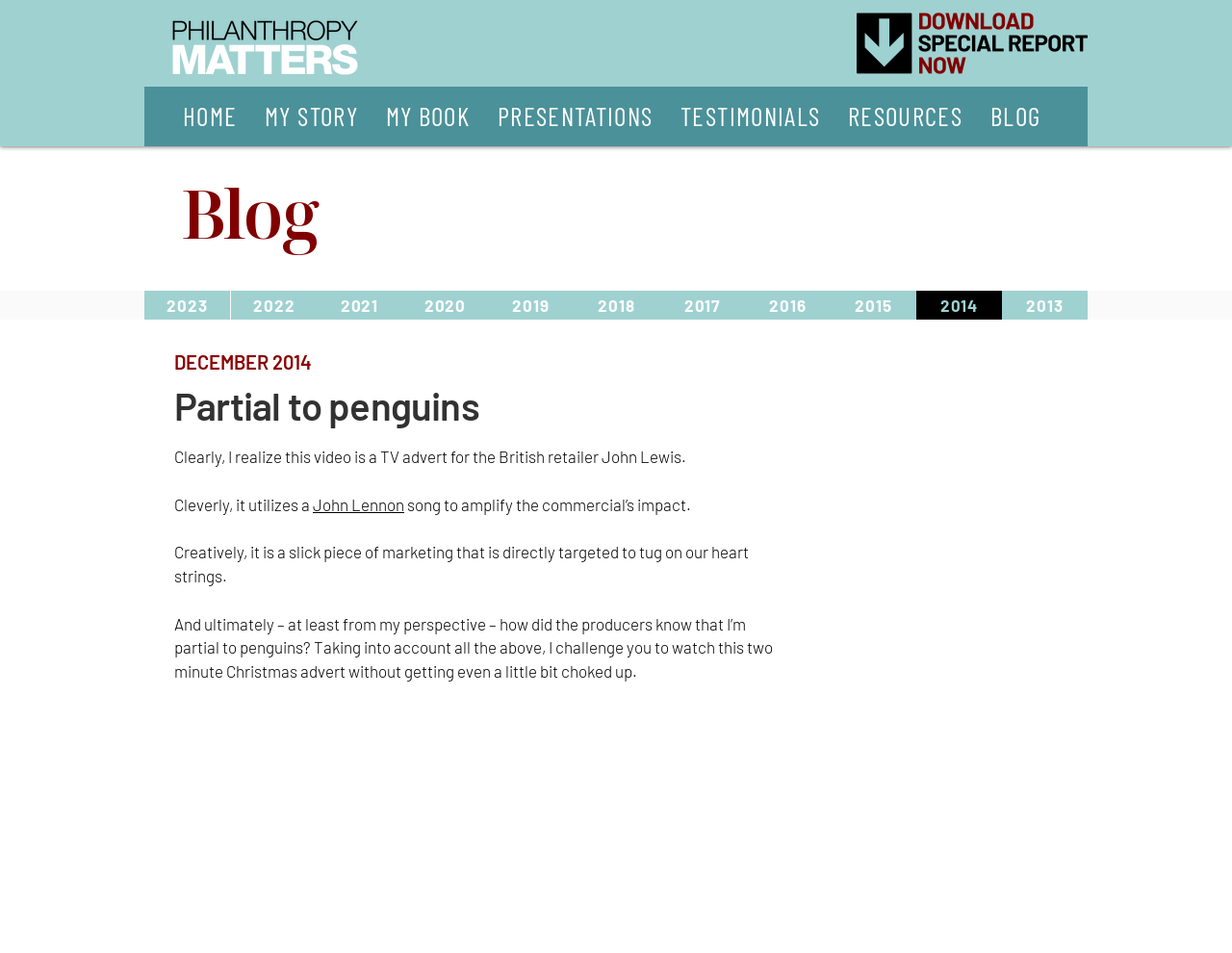Provide a thorough summary of the webpage.

The webpage is a blog post titled "Partial to penguins" from 2014. At the top left corner, there is a logo image of "PM-Logo-2.png" with a link to the homepage. On the top right corner, there is an image of "7-GIF-NEW.gif". 

Below the logo, there is a navigation menu with links to different sections of the website, including "HOME", "MY STORY", "MY BOOK", "PRESENTATIONS", "TESTIMONIALS", "RESOURCES", and "BLOG". 

The main content of the blog post is divided into several sections. The first section has a heading "Blog" and a list of links to different years, from 2023 to 2013, which likely represent archives of blog posts. 

The next section has a heading "Partial to penguins" and a series of paragraphs discussing a TV advert for the British retailer John Lewis. The text describes the advert as a clever and emotional piece of marketing that targets the viewer's heart strings. There is also a link to "John Lennon" within the text, likely referencing the song used in the advert. 

Throughout the blog post, there are no images other than the logo and the "7-GIF-NEW.gif" image at the top. The text is the main focus of the page, with a clear and easy-to-read layout.